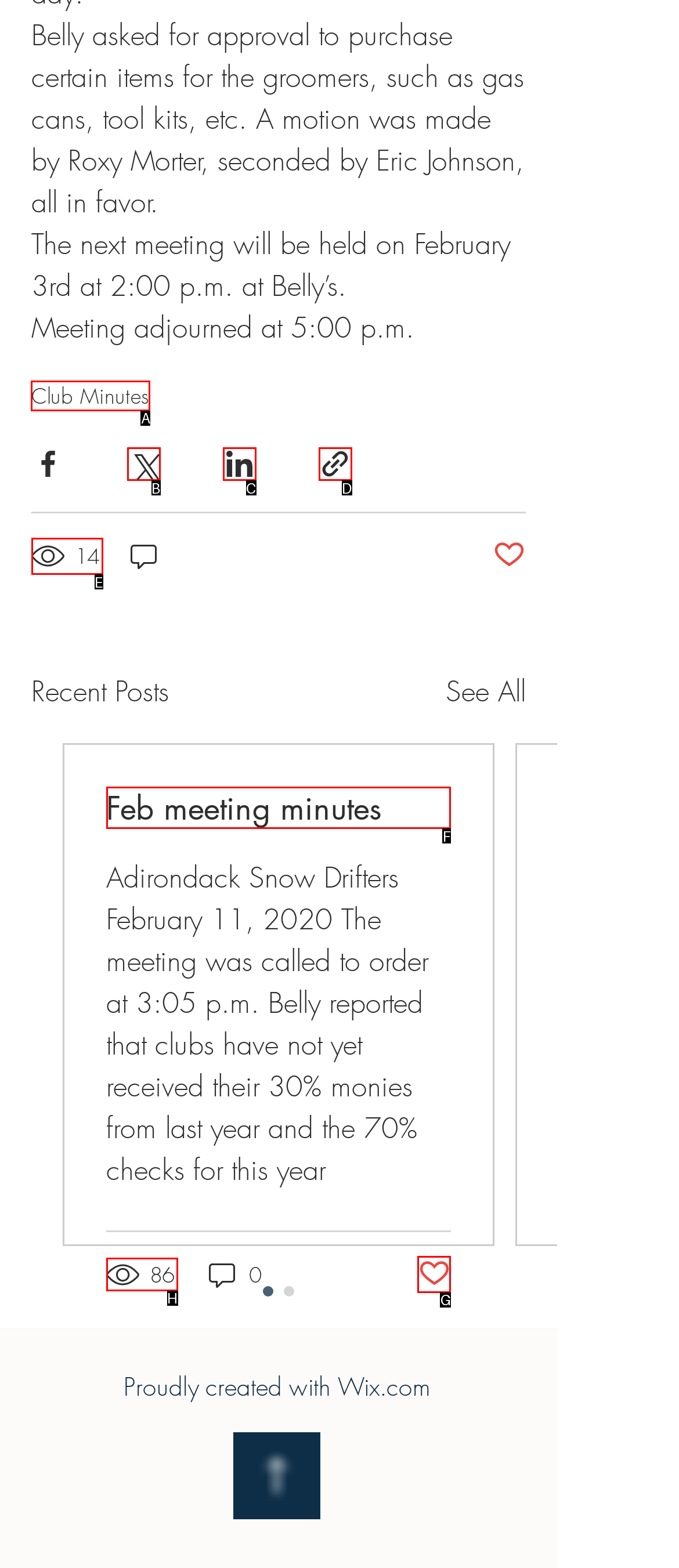Identify the correct letter of the UI element to click for this task: Click the 'Club Minutes' link
Respond with the letter from the listed options.

A